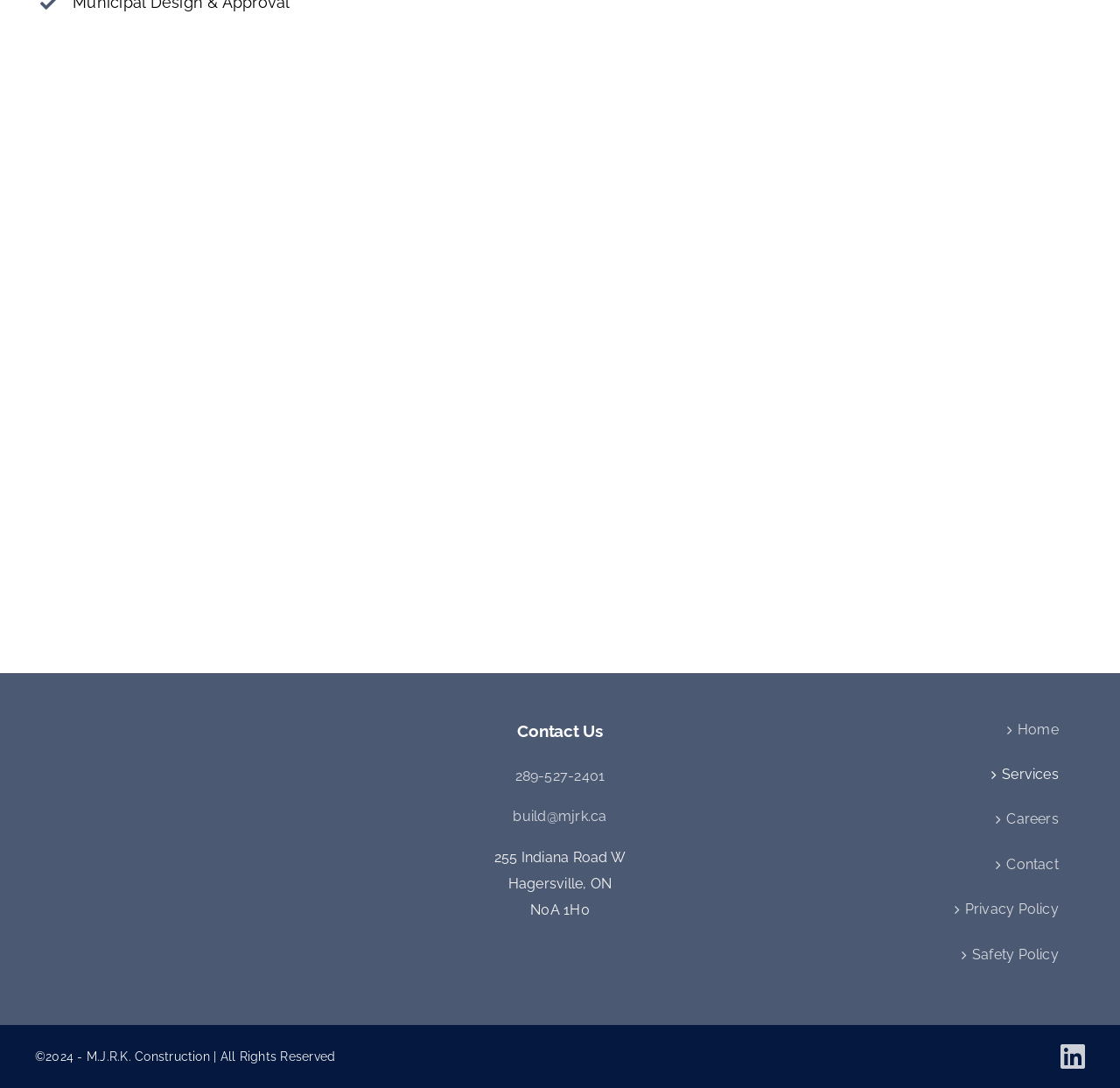Answer the following query with a single word or phrase:
What is the copyright year?

2024